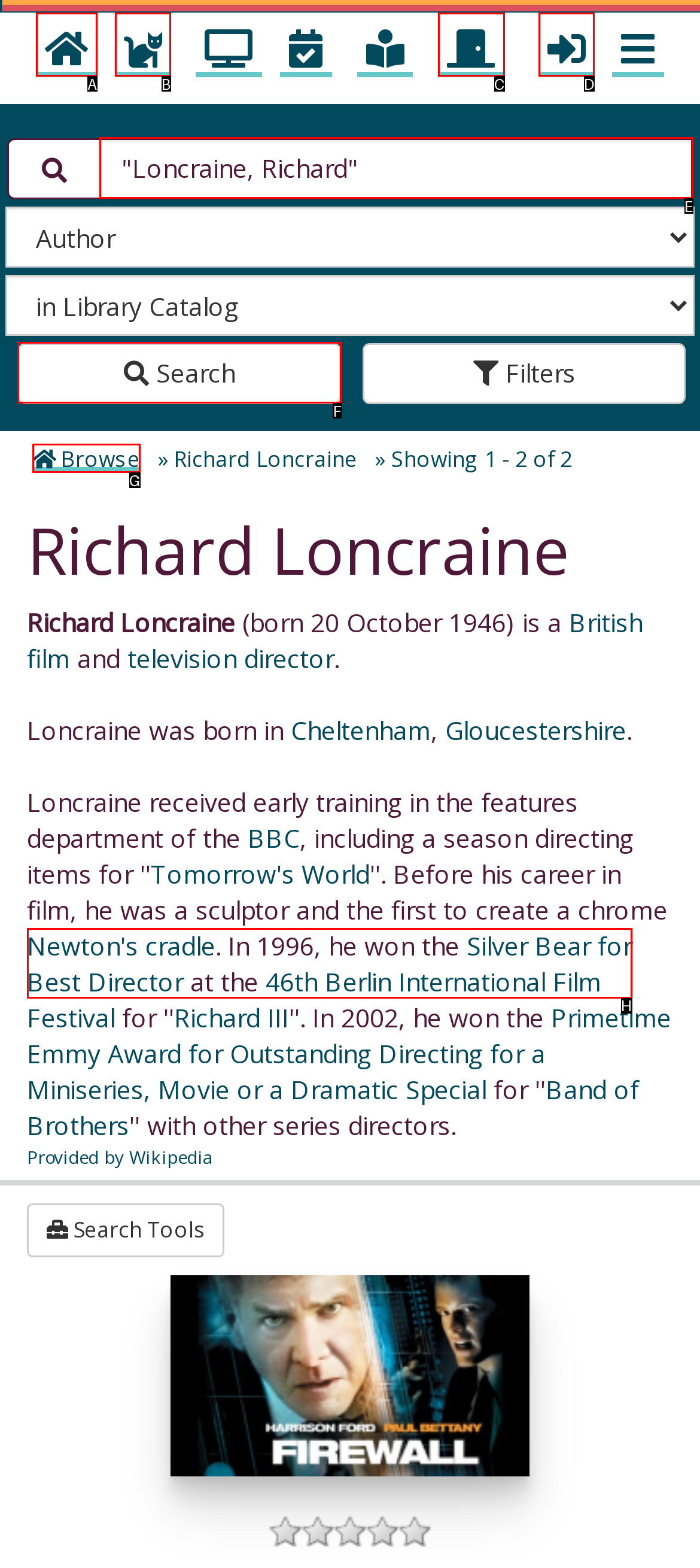Identify the letter of the UI element that fits the description: Browse
Respond with the letter of the option directly.

G